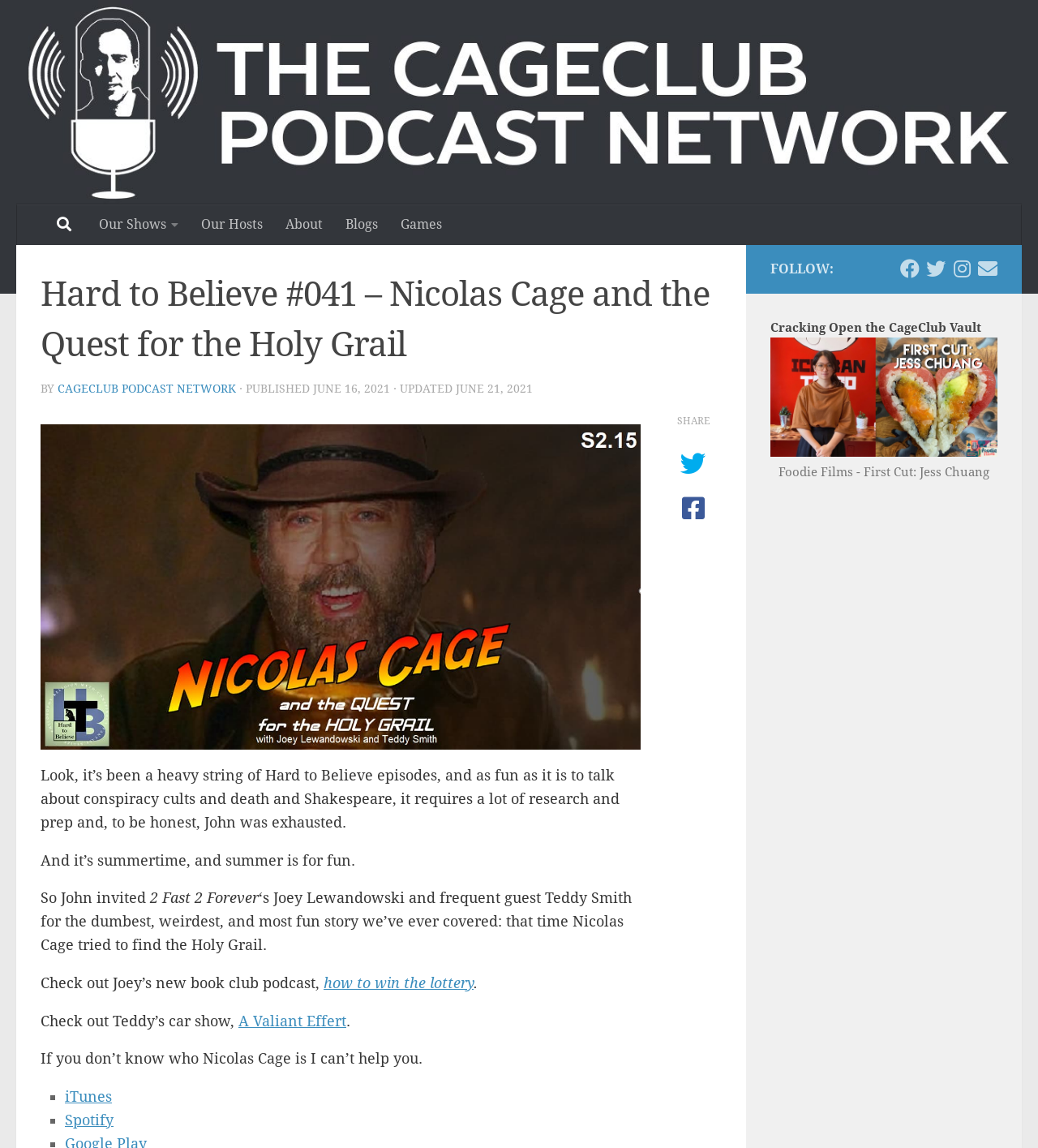What is the name of the book club podcast mentioned in the text?
Look at the image and respond with a single word or a short phrase.

how to win the lottery